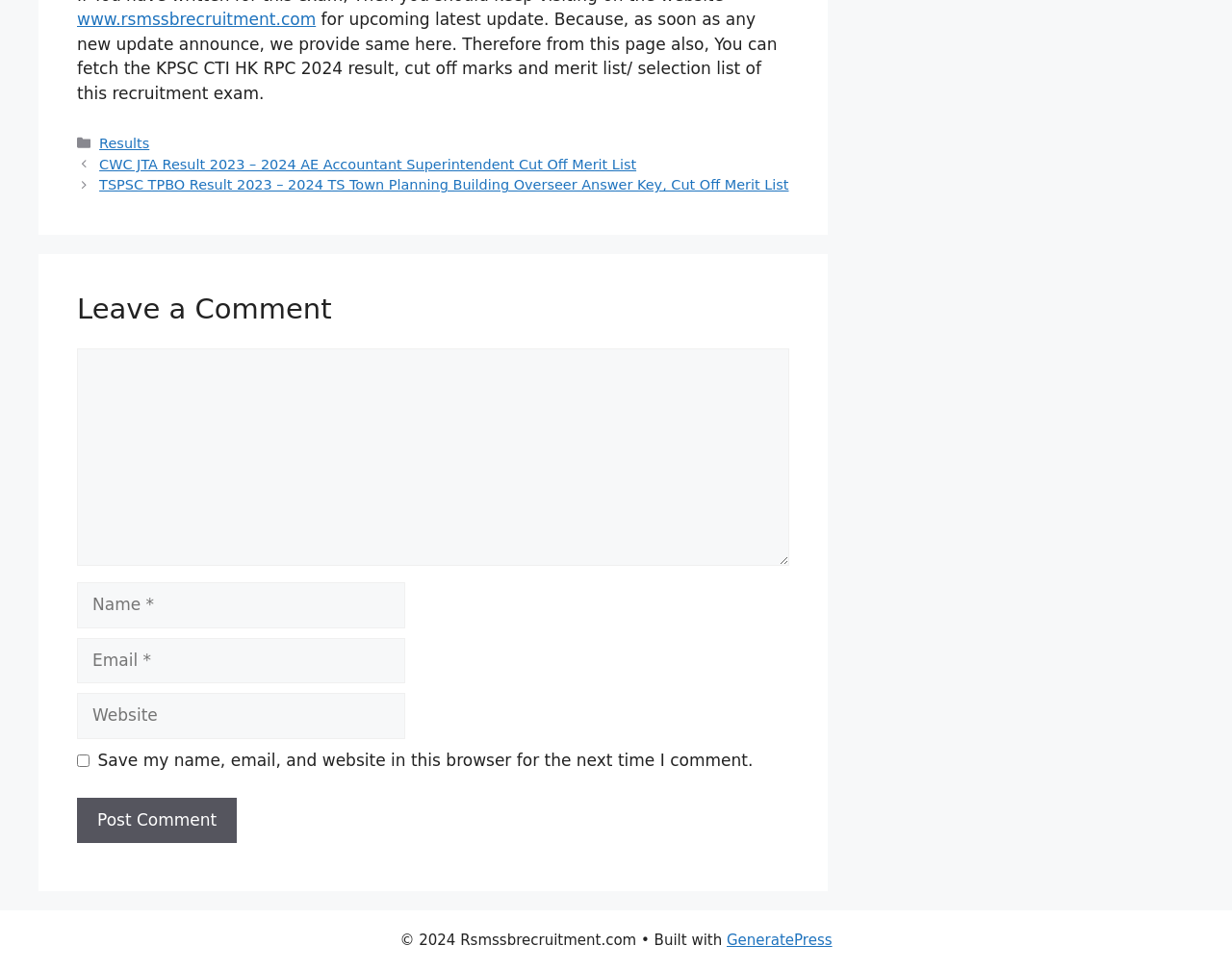Pinpoint the bounding box coordinates of the clickable area needed to execute the instruction: "Visit the 'GeneratePress' website". The coordinates should be specified as four float numbers between 0 and 1, i.e., [left, top, right, bottom].

[0.59, 0.96, 0.675, 0.978]